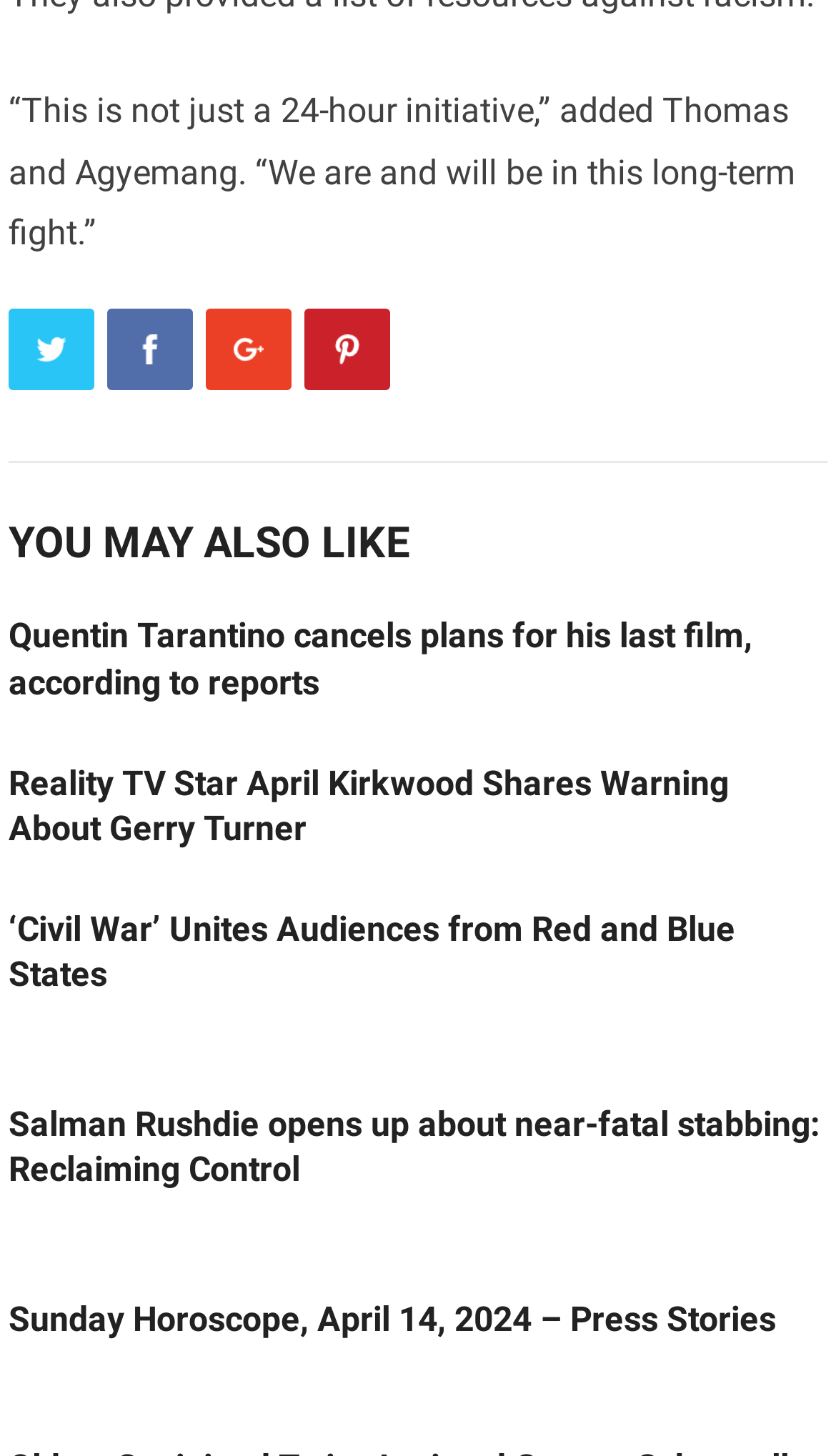Determine the bounding box coordinates for the UI element described. Format the coordinates as (top-left x, top-left y, bottom-right x, bottom-right y) and ensure all values are between 0 and 1. Element description: Share on Facebook

[0.128, 0.212, 0.231, 0.268]